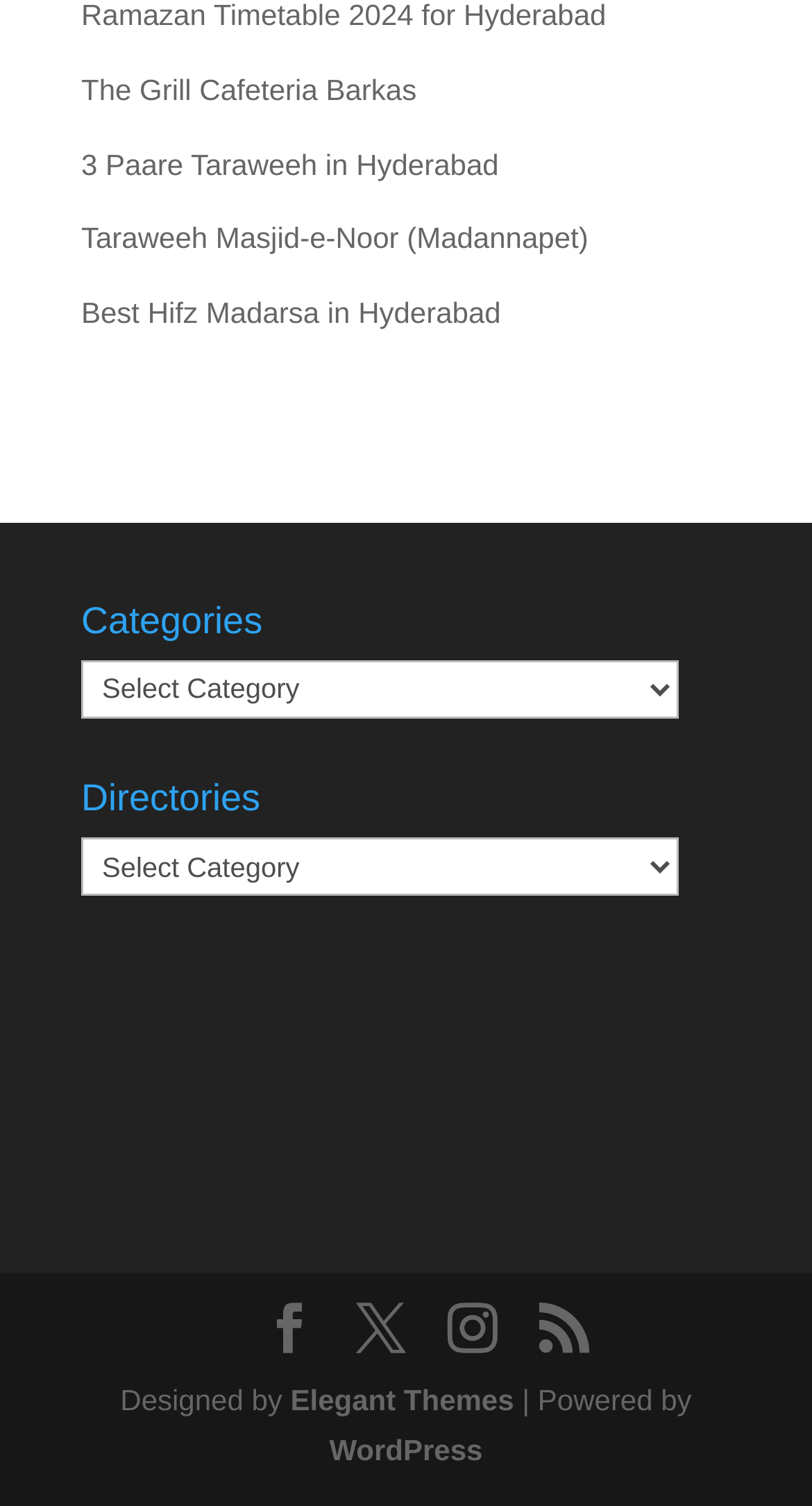How many social media links are present?
Please give a well-detailed answer to the question.

There are four social media links present at the bottom of the page, represented by icons with bounding box coordinates of [0.326, 0.866, 0.387, 0.903], [0.438, 0.866, 0.5, 0.903], [0.551, 0.866, 0.613, 0.903], and [0.664, 0.866, 0.726, 0.903].